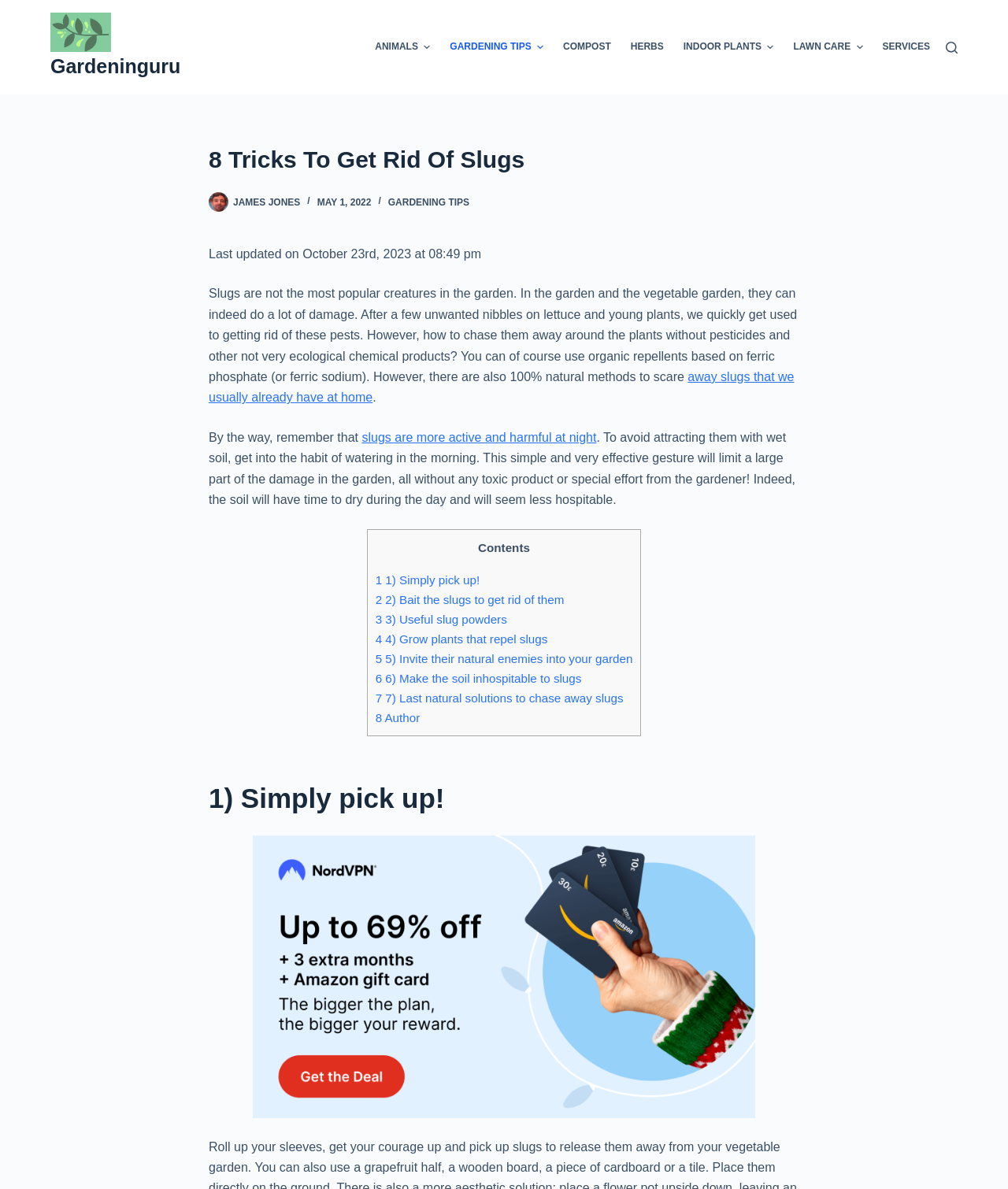Determine the bounding box coordinates of the clickable region to follow the instruction: "Go to 'GARDENING TIPS'".

[0.385, 0.165, 0.466, 0.175]